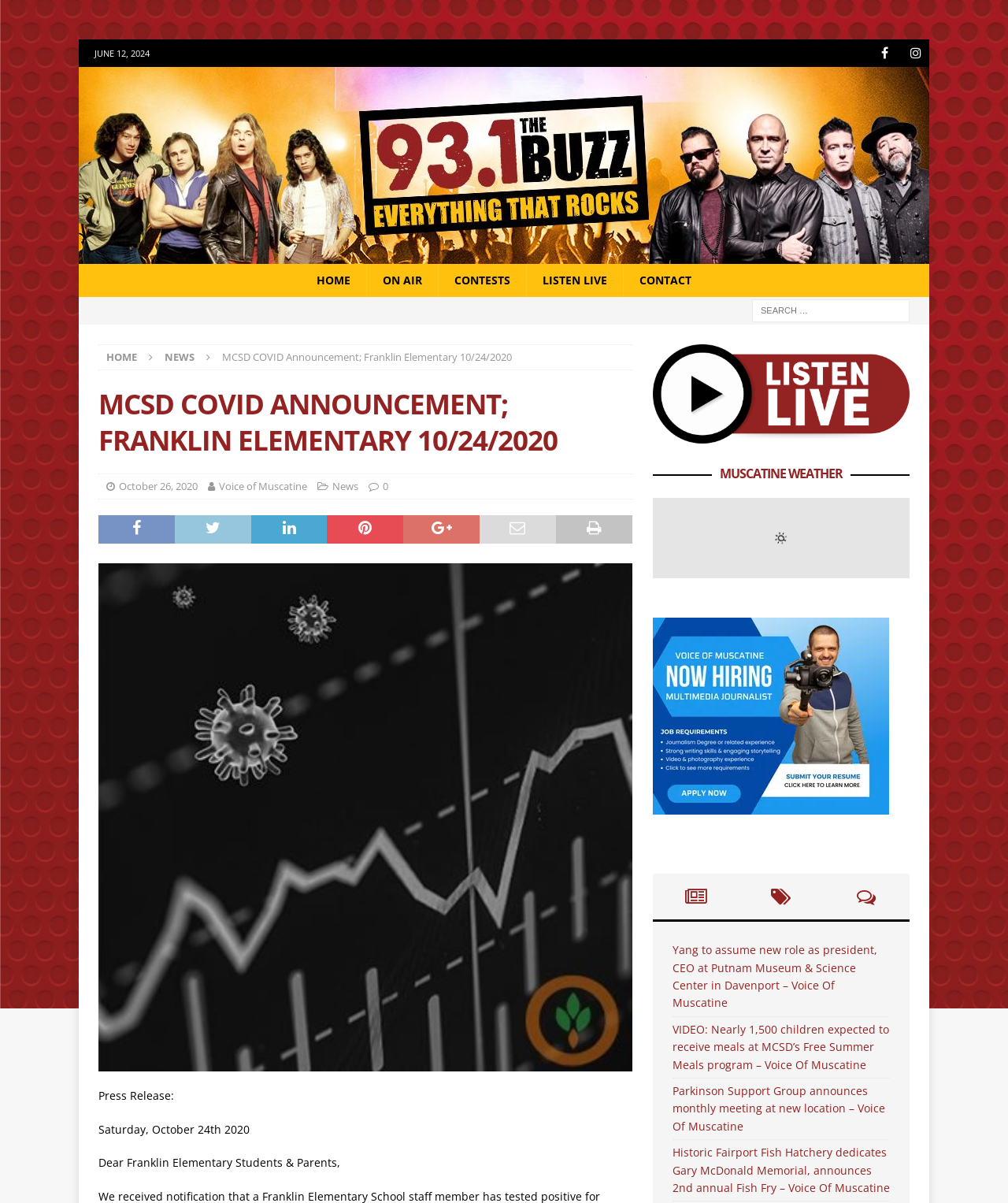Identify the bounding box coordinates for the element that needs to be clicked to fulfill this instruction: "Read the news". Provide the coordinates in the format of four float numbers between 0 and 1: [left, top, right, bottom].

[0.163, 0.291, 0.193, 0.303]